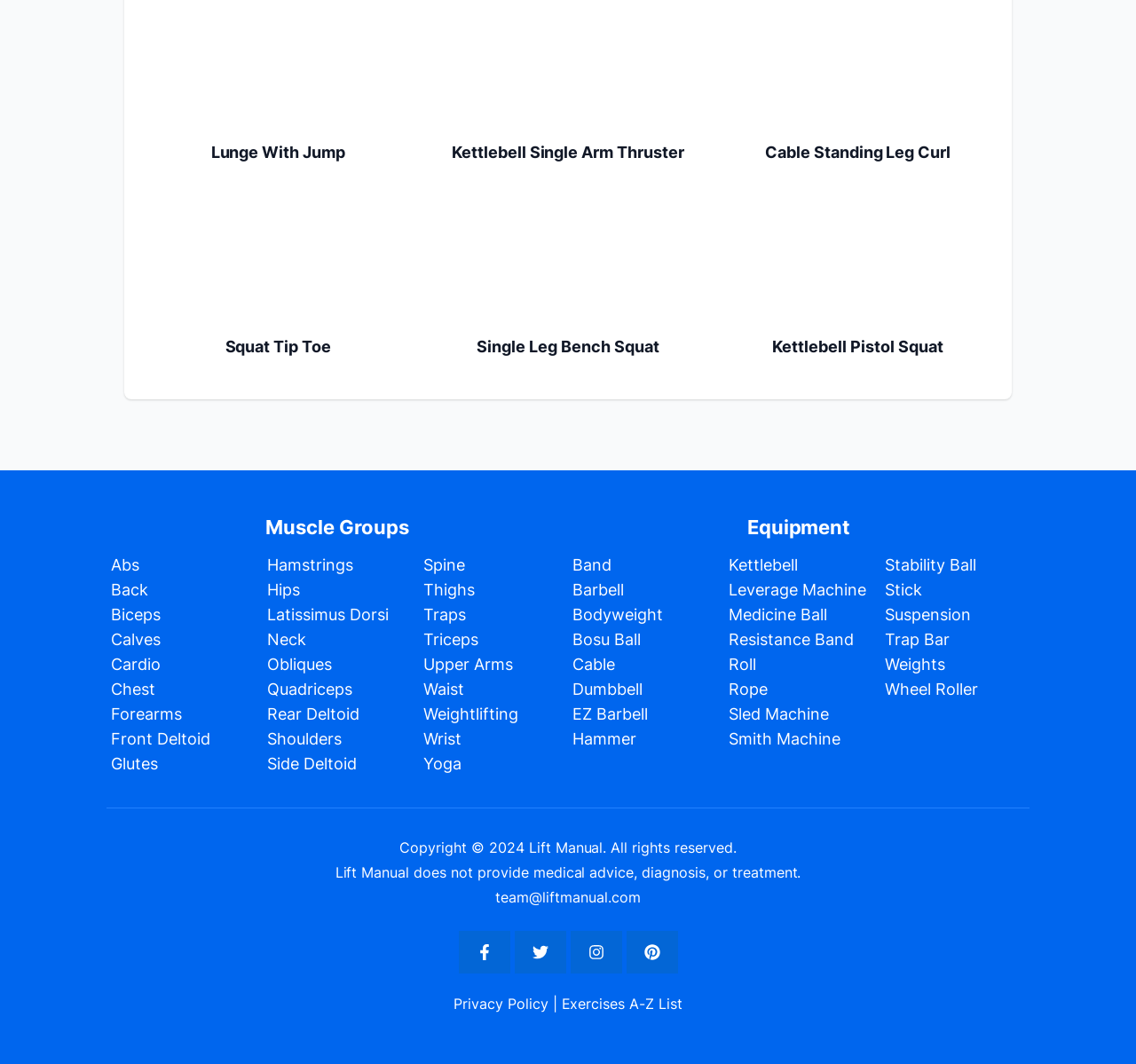How many muscle groups are listed on the webpage?
Please provide a comprehensive answer based on the contents of the image.

The webpage lists muscle groups such as Abs, Back, Biceps, and so on. By counting the number of links under the 'Muscle Groups' heading, we can see that there are 24 muscle groups listed on the webpage.